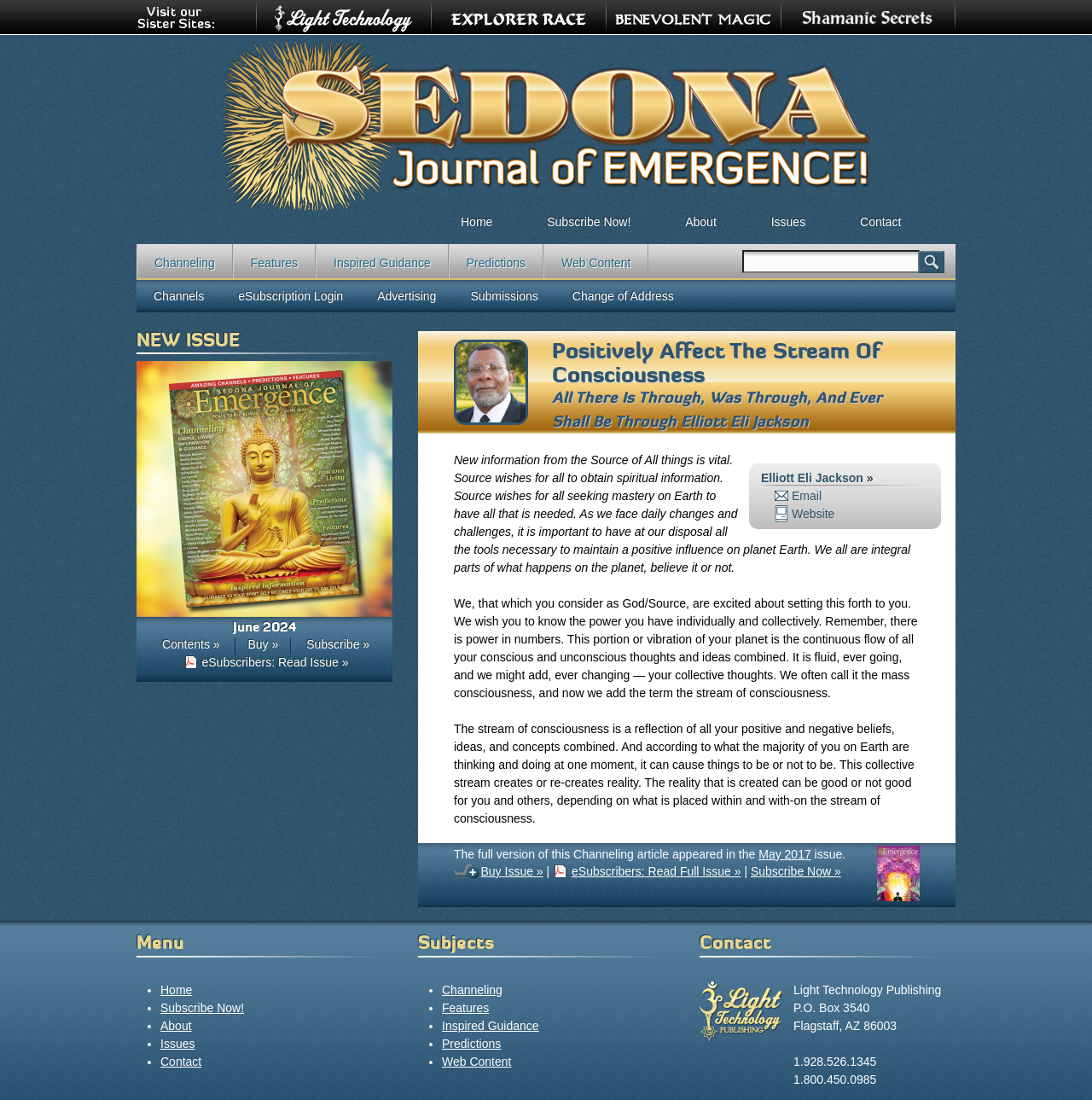Kindly determine the bounding box coordinates of the area that needs to be clicked to fulfill this instruction: "Go to Home page".

[0.125, 0.034, 0.875, 0.192]